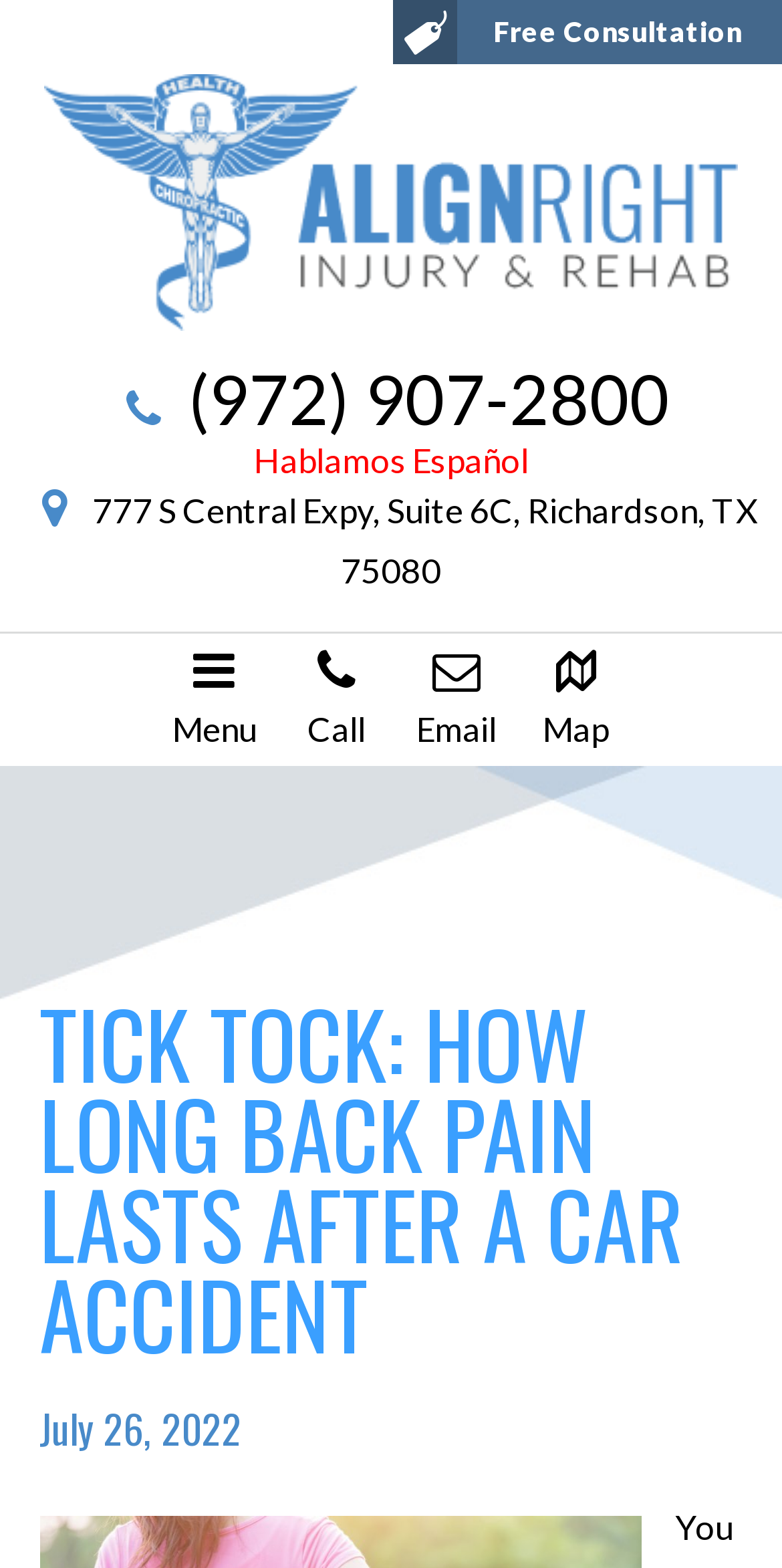Find the bounding box coordinates for the UI element whose description is: "(972) 907-2800 Hablamos Español". The coordinates should be four float numbers between 0 and 1, in the format [left, top, right, bottom].

[0.0, 0.228, 1.0, 0.304]